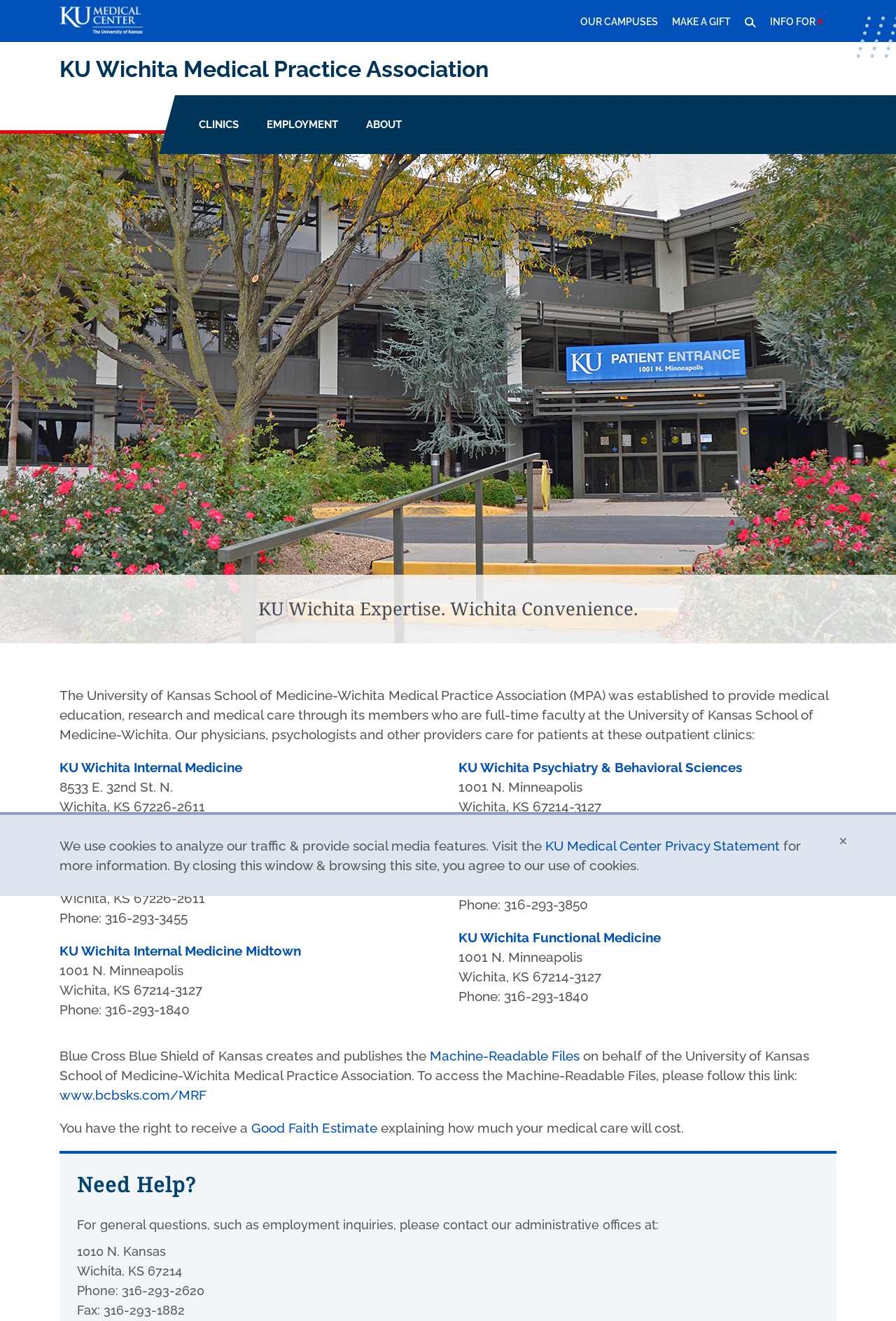Find the bounding box coordinates of the clickable element required to execute the following instruction: "Click on KU Wichita Medical Practice Association". Provide the coordinates as four float numbers between 0 and 1, i.e., [left, top, right, bottom].

[0.066, 0.041, 0.934, 0.063]